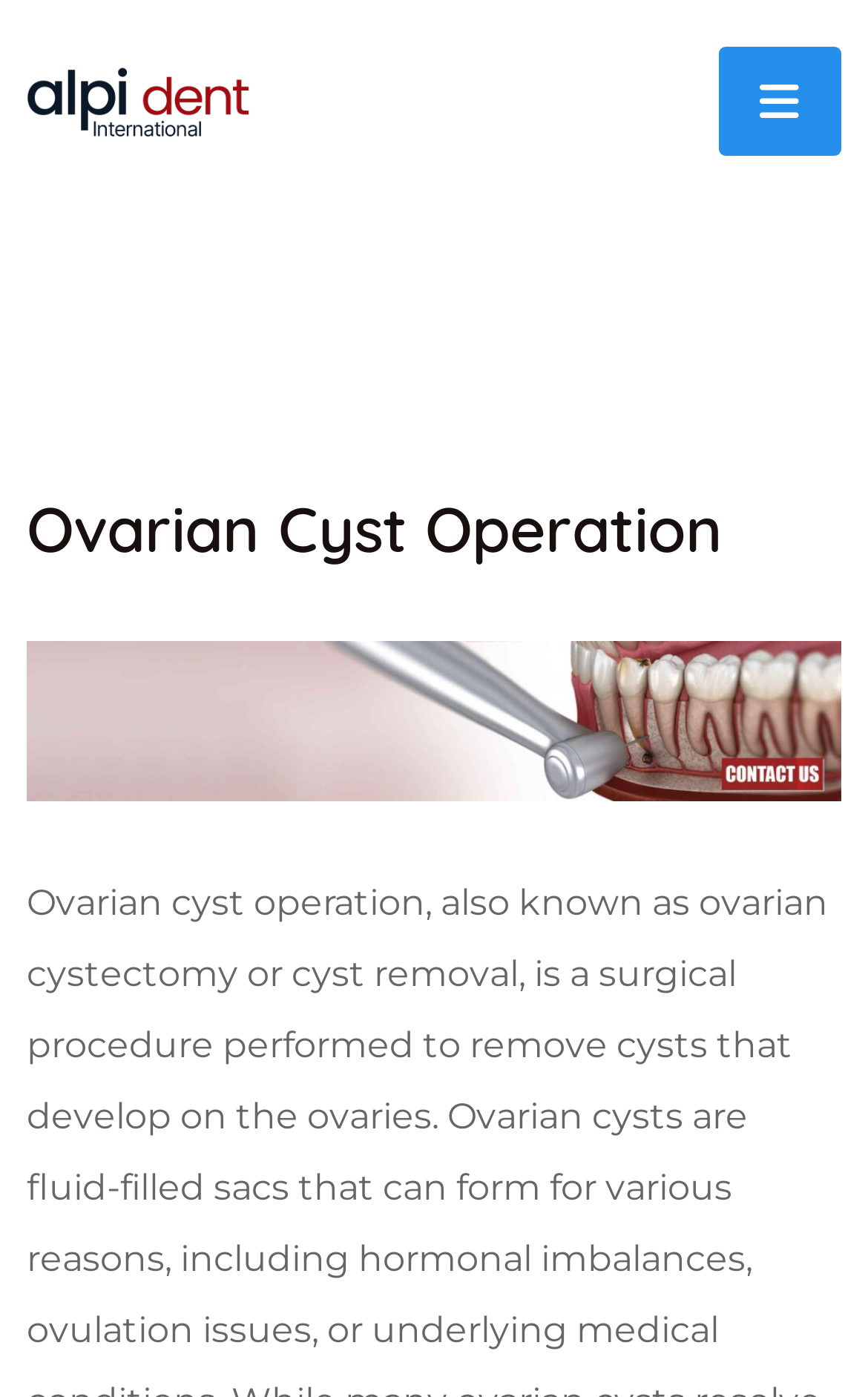Please find the bounding box coordinates in the format (top-left x, top-left y, bottom-right x, bottom-right y) for the given element description. Ensure the coordinates are floating point numbers between 0 and 1. Description: aria-label="Toggle navigation"

[0.829, 0.033, 0.969, 0.111]